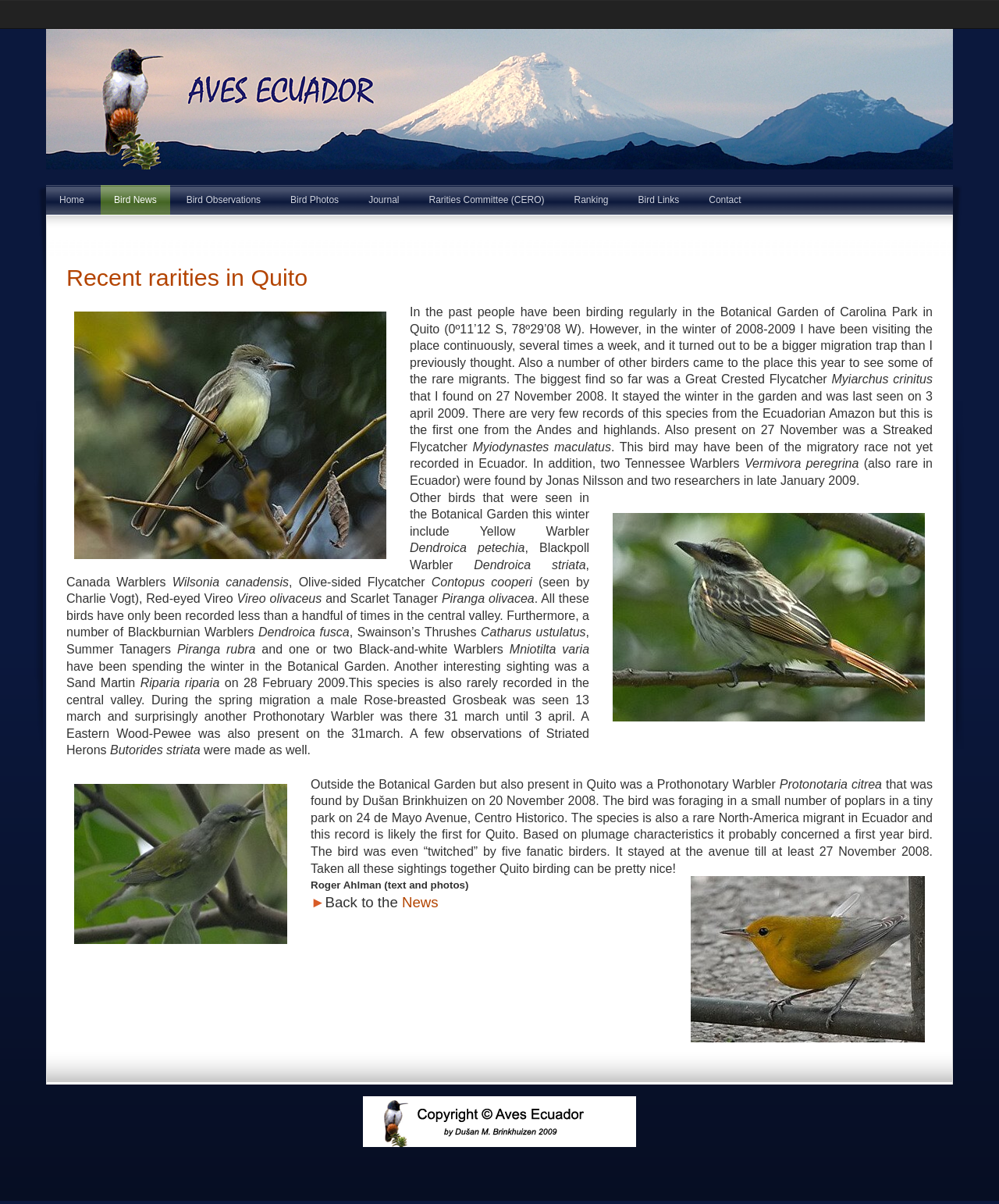What is the main topic of this webpage?
Please answer the question with as much detail as possible using the screenshot.

Based on the webpage content, it appears that the main topic is about recent bird rarities found in Quito, Ecuador. The webpage provides detailed information about the birds, including their species, habitats, and sightings.